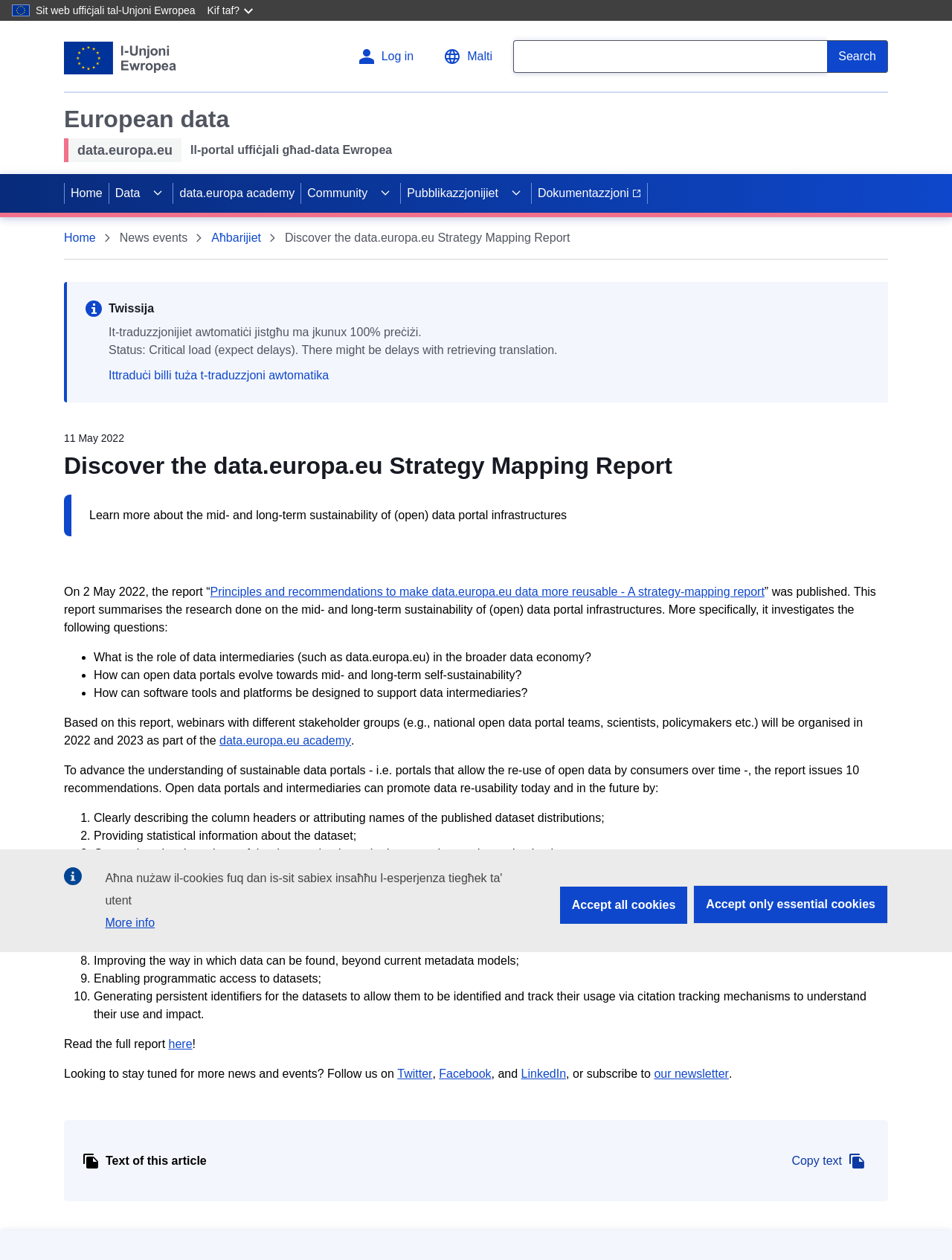Indicate the bounding box coordinates of the clickable region to achieve the following instruction: "Read the full report."

[0.067, 0.824, 0.177, 0.834]